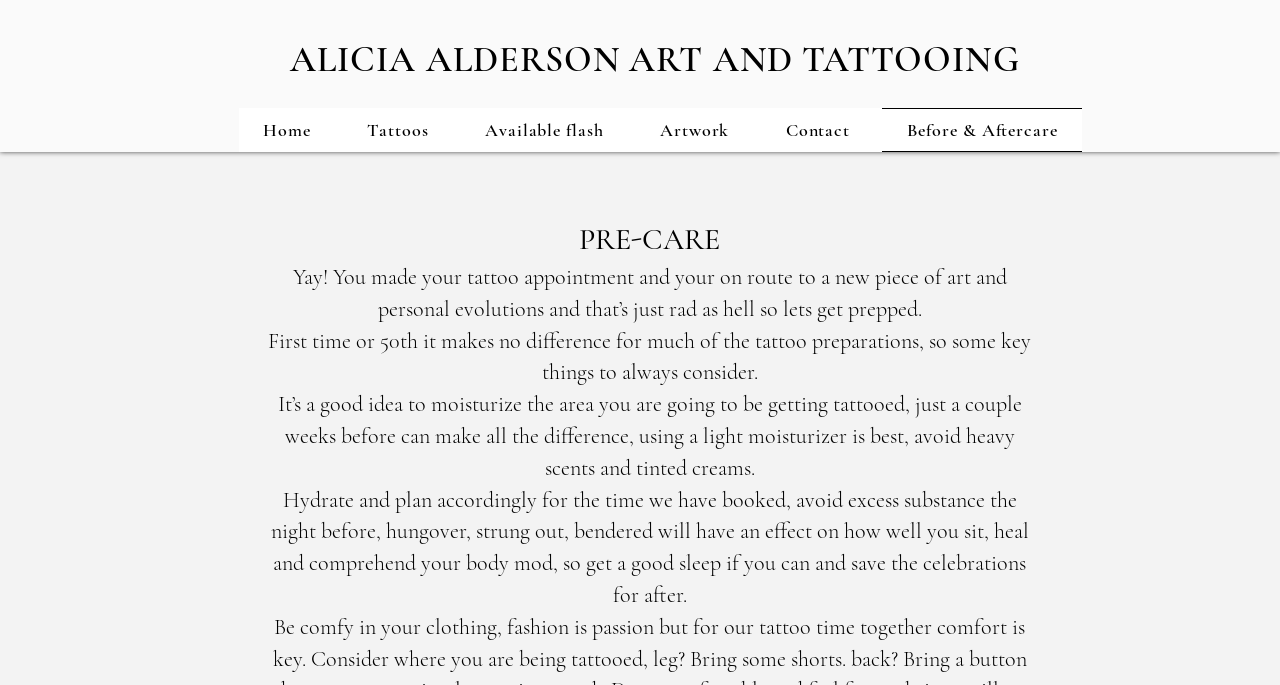Generate an in-depth caption that captures all aspects of the webpage.

The webpage is about Before and Aftercare for tattoos, specifically for Alicia Tattoo. At the top, there is a large heading "ALICIA ALDERSON ART AND TATTOOING" that spans almost the entire width of the page. Below this heading, there is a navigation menu with seven links: "Home", "Tattoos", "Available flash", "Artwork", "Contact", and "Before & Aftercare", which is the current page.

The main content of the page is divided into several paragraphs of text. The first paragraph starts with "Yay! You made your tattoo appointment..." and is positioned slightly above the center of the page. The text is encouraging and congratulatory, preparing the reader for their upcoming tattoo appointment.

The following paragraphs provide guidance and advice on how to prepare for the tattoo appointment. The text is informative and detailed, covering topics such as moisturizing the skin, hydrating, and avoiding excess substances before the appointment. The paragraphs are arranged in a vertical column, with each paragraph positioned below the previous one.

There are no images on the page, and the design is focused on presenting the text in a clear and readable manner. Overall, the webpage is dedicated to providing helpful information and guidance to individuals preparing for a tattoo appointment with Alicia Tattoo.